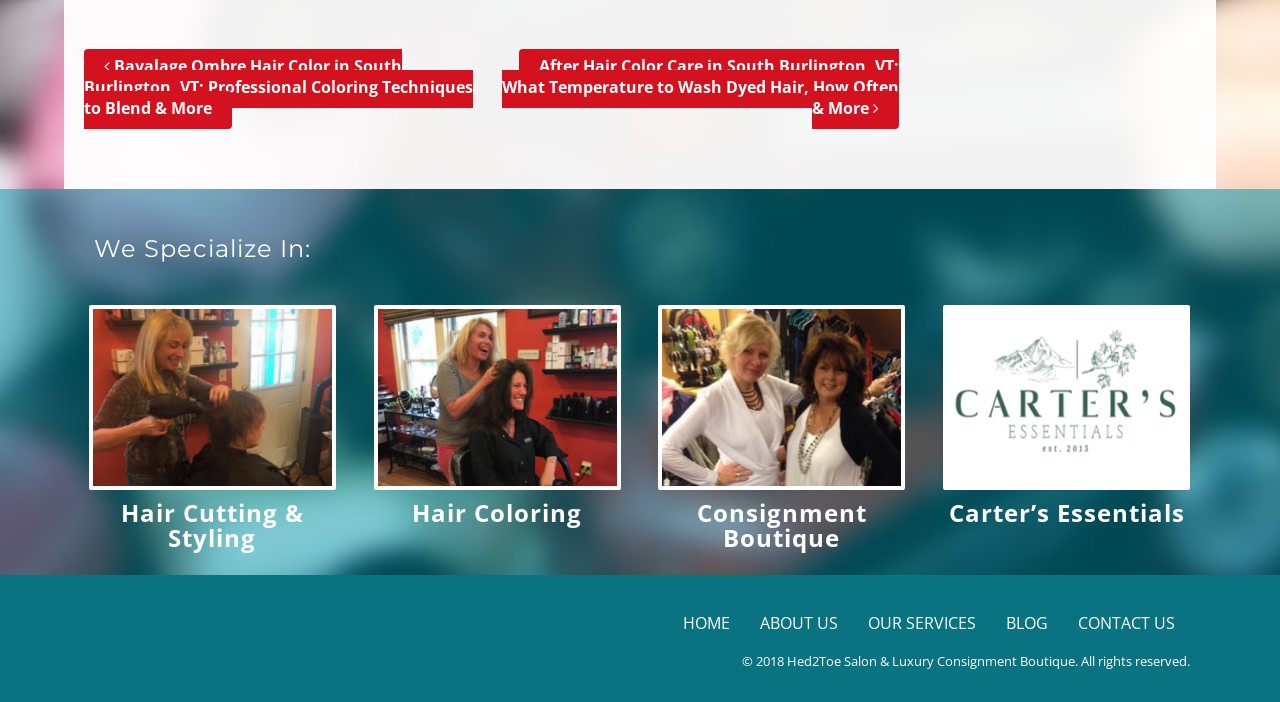Provide a short, one-word or phrase answer to the question below:
How many navigation links are at the top of the page?

5